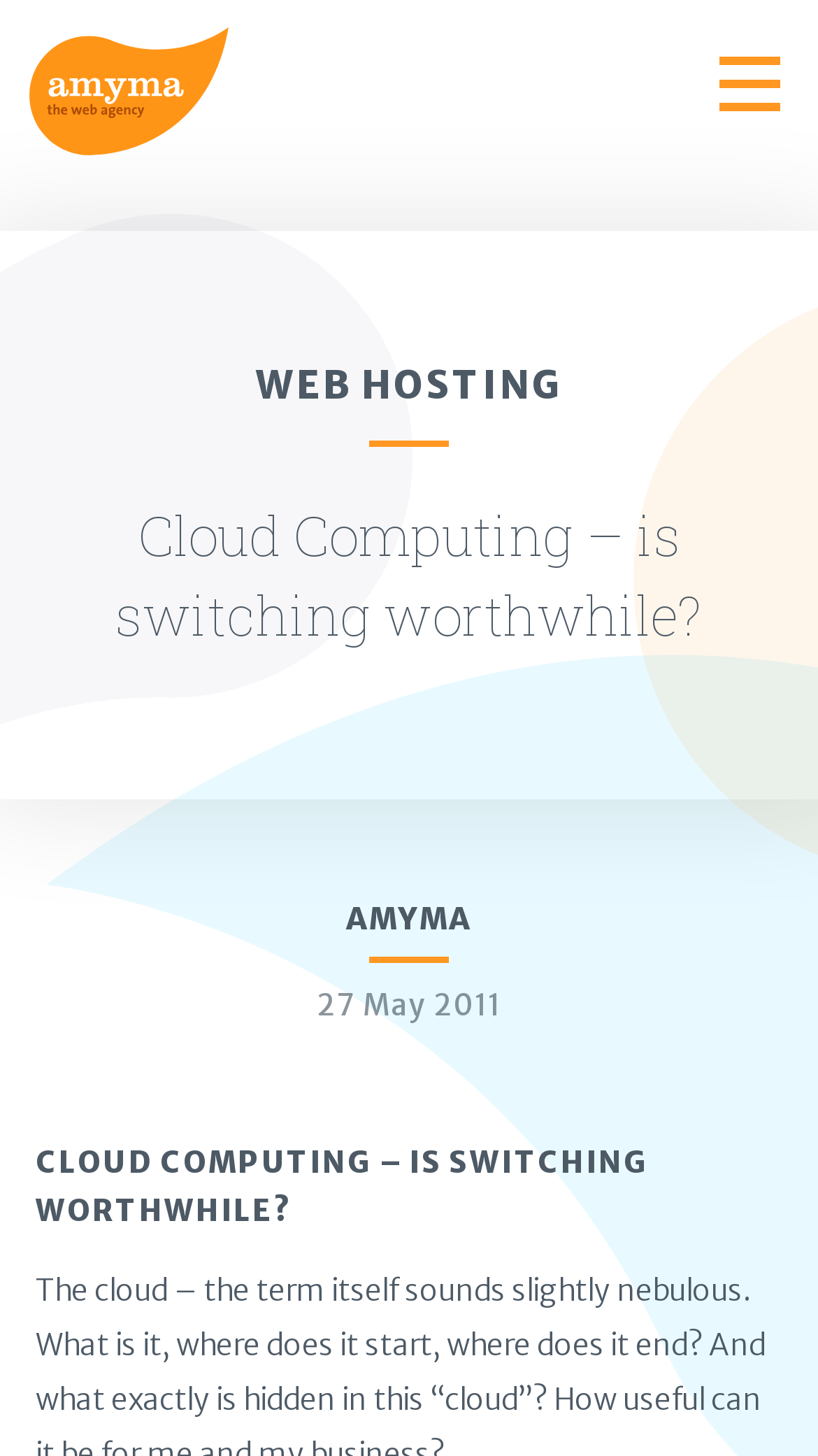Determine the bounding box for the HTML element described here: "alt="amyma - the web agency"". The coordinates should be given as [left, top, right, bottom] with each number being a float between 0 and 1.

[0.036, 0.024, 0.279, 0.05]